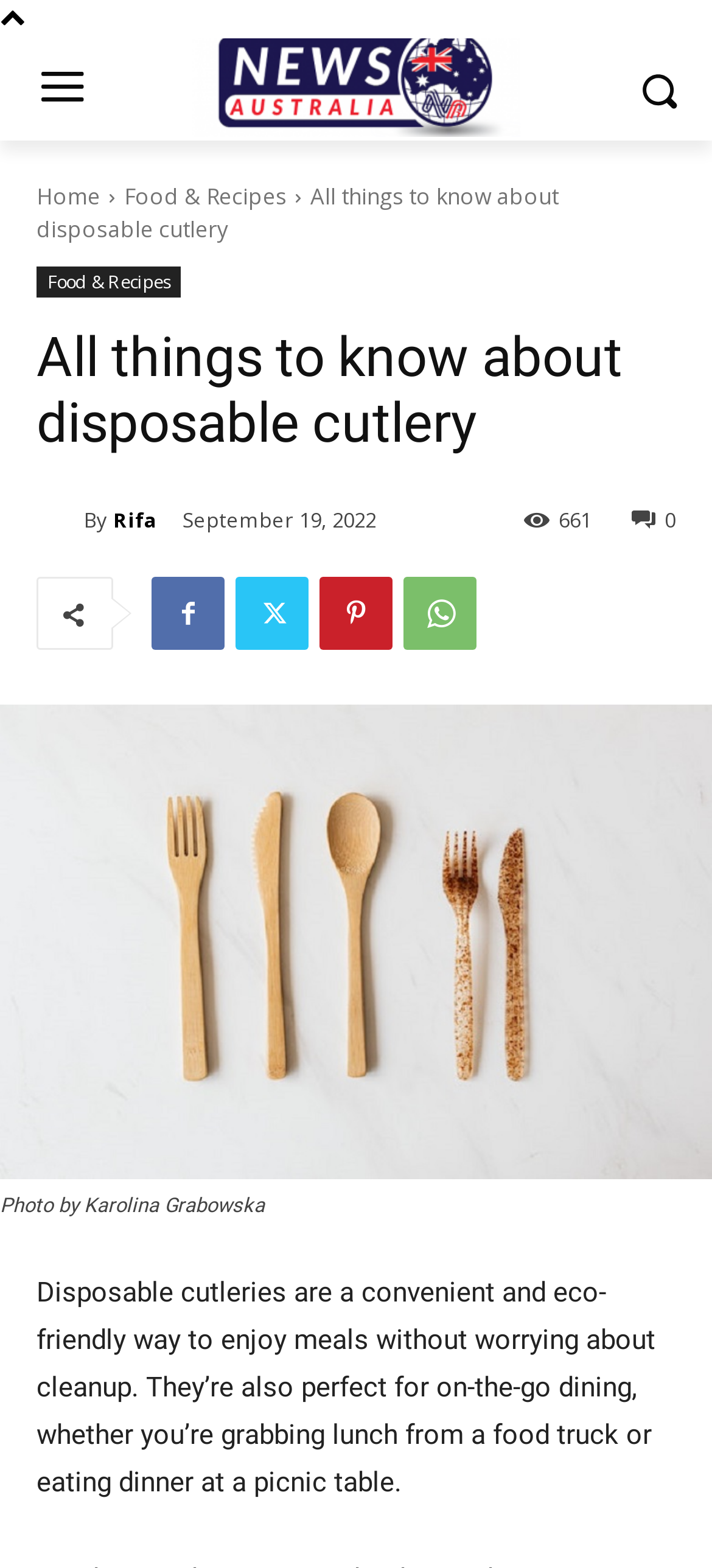Determine and generate the text content of the webpage's headline.

All things to know about disposable cutlery